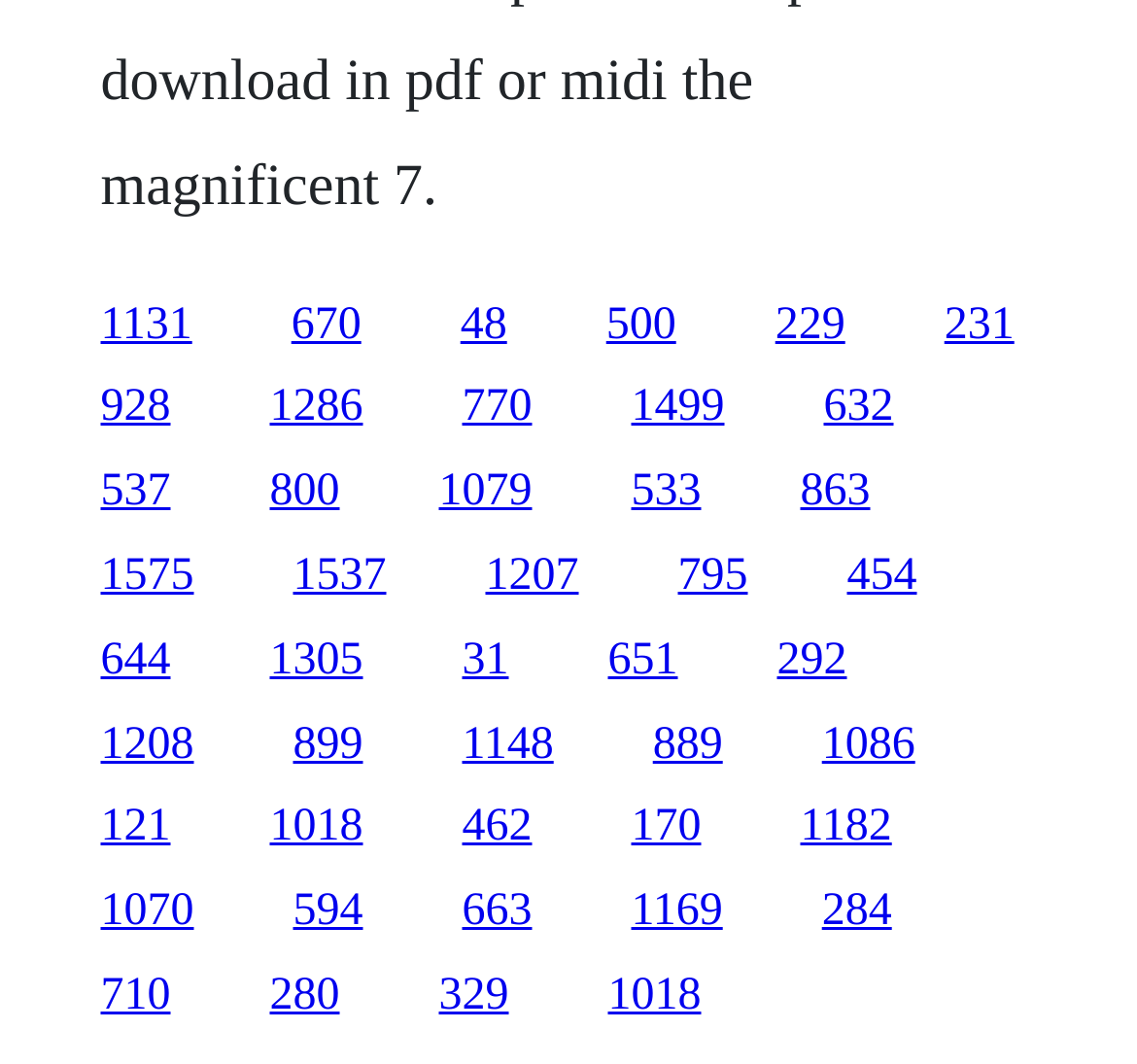Respond with a single word or phrase for the following question: 
What is the horizontal position of the link '928'?

Left side